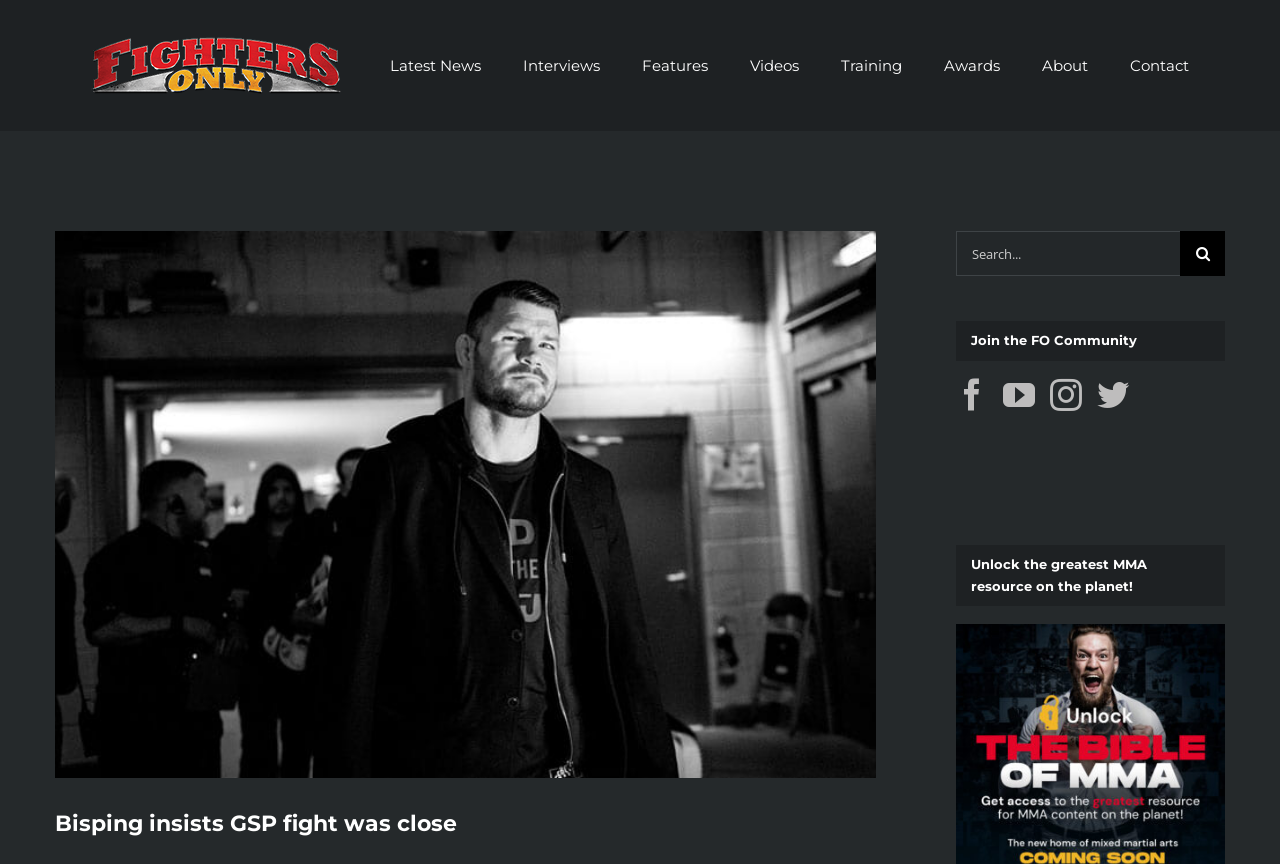What is the main topic of this website?
Please answer the question with as much detail as possible using the screenshot.

Based on the navigation menu and the content of the webpage, it appears that the main topic of this website is Mixed Martial Arts (MMA). The menu items such as 'Latest News', 'Interviews', 'Features', 'Videos', and 'Training' suggest that the website is focused on providing information and resources related to MMA.